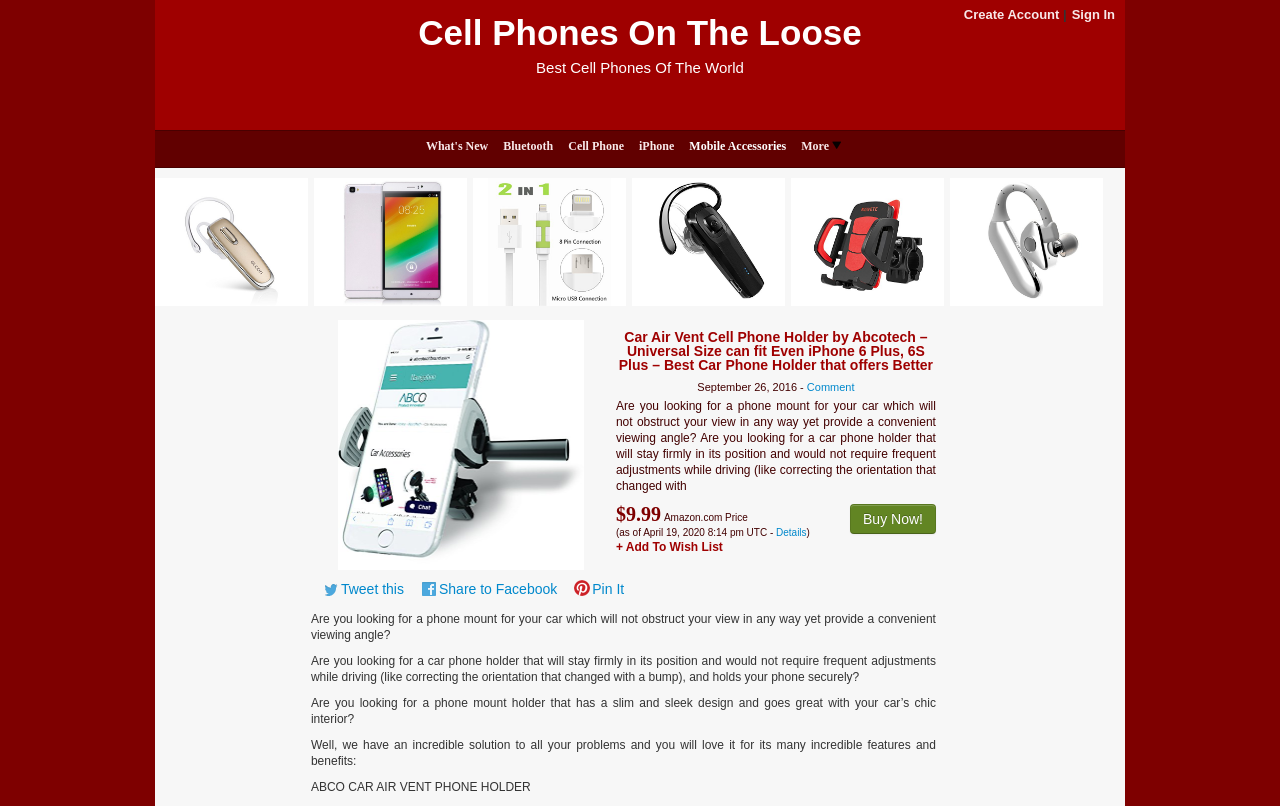Identify the bounding box coordinates necessary to click and complete the given instruction: "Buy 'Car Air Vent Cell Phone Holder by Abcotech' now".

[0.664, 0.625, 0.731, 0.663]